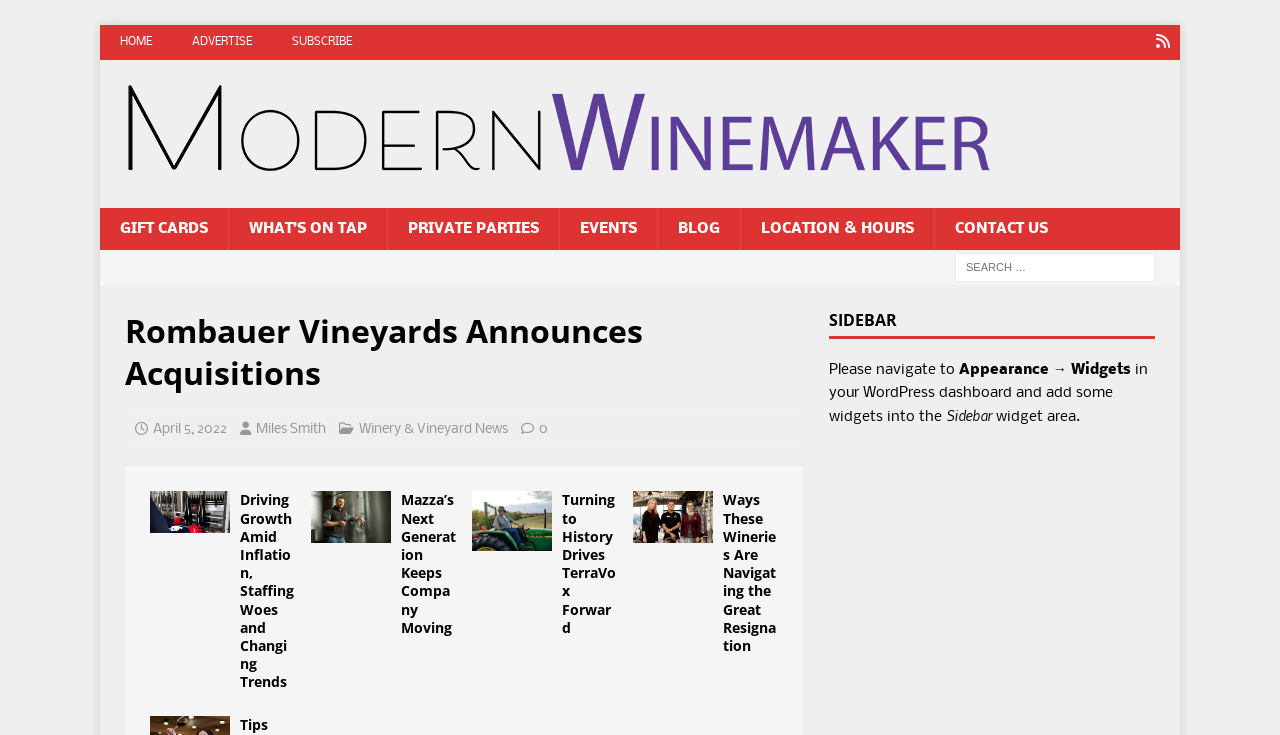Respond to the question below with a concise word or phrase:
How many search boxes are on the webpage?

1